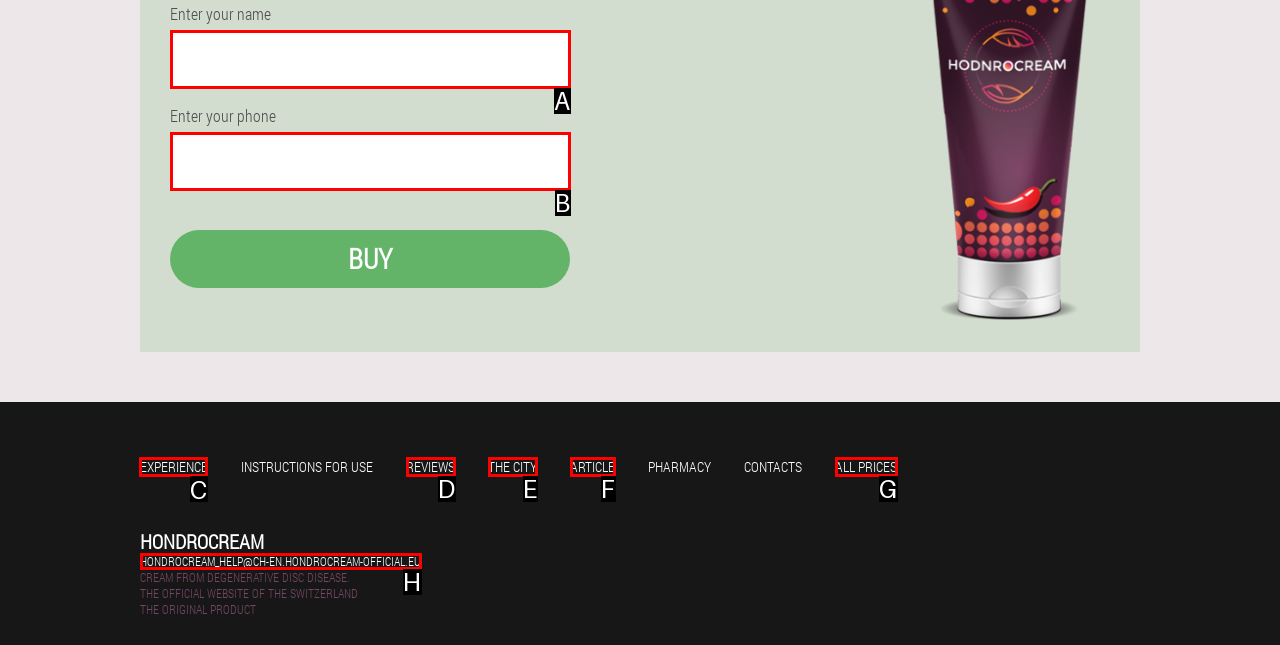Identify the HTML element I need to click to complete this task: Go to EXPERIENCE page Provide the option's letter from the available choices.

C